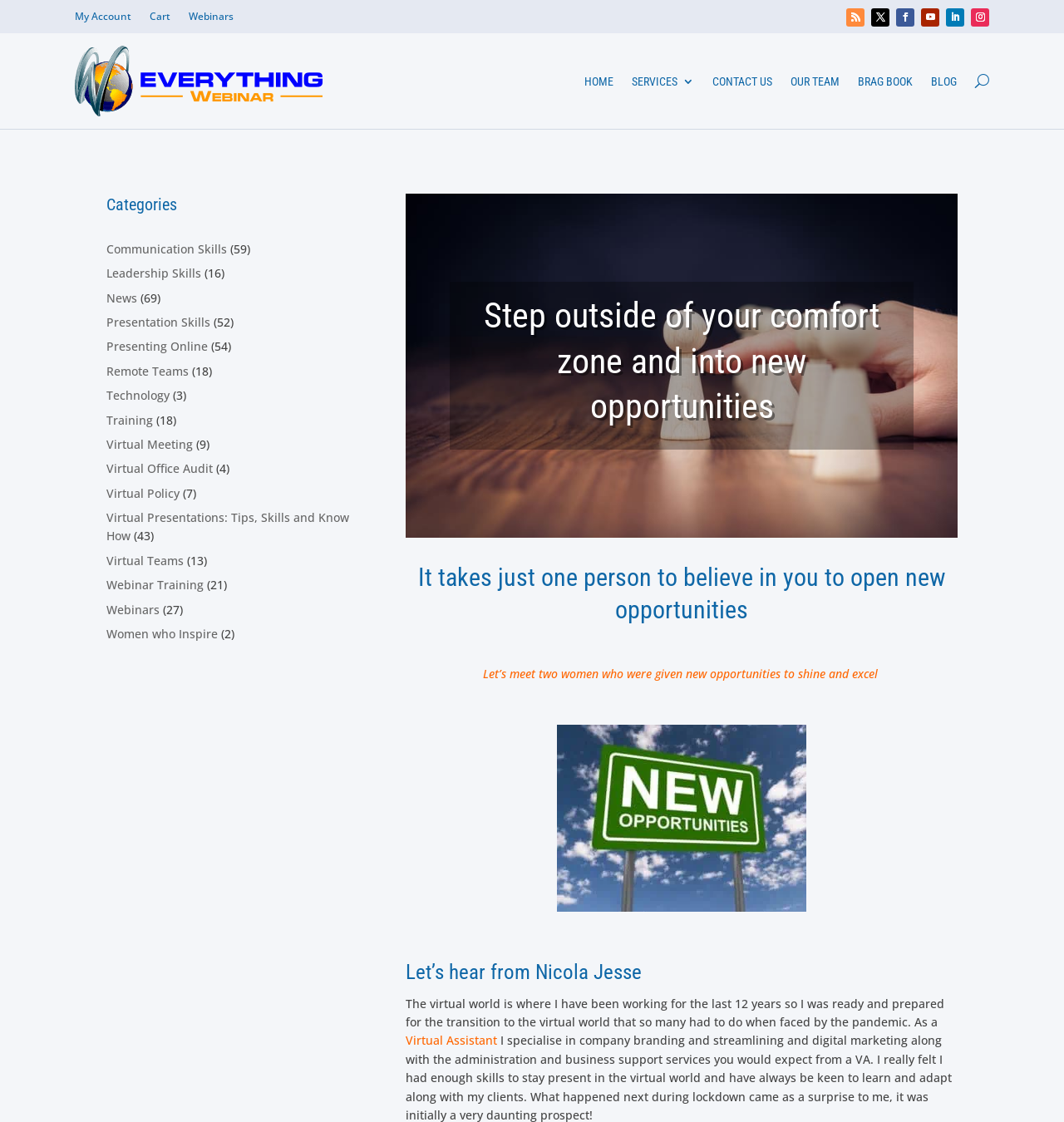Please give a short response to the question using one word or a phrase:
How many women are mentioned in the story?

2